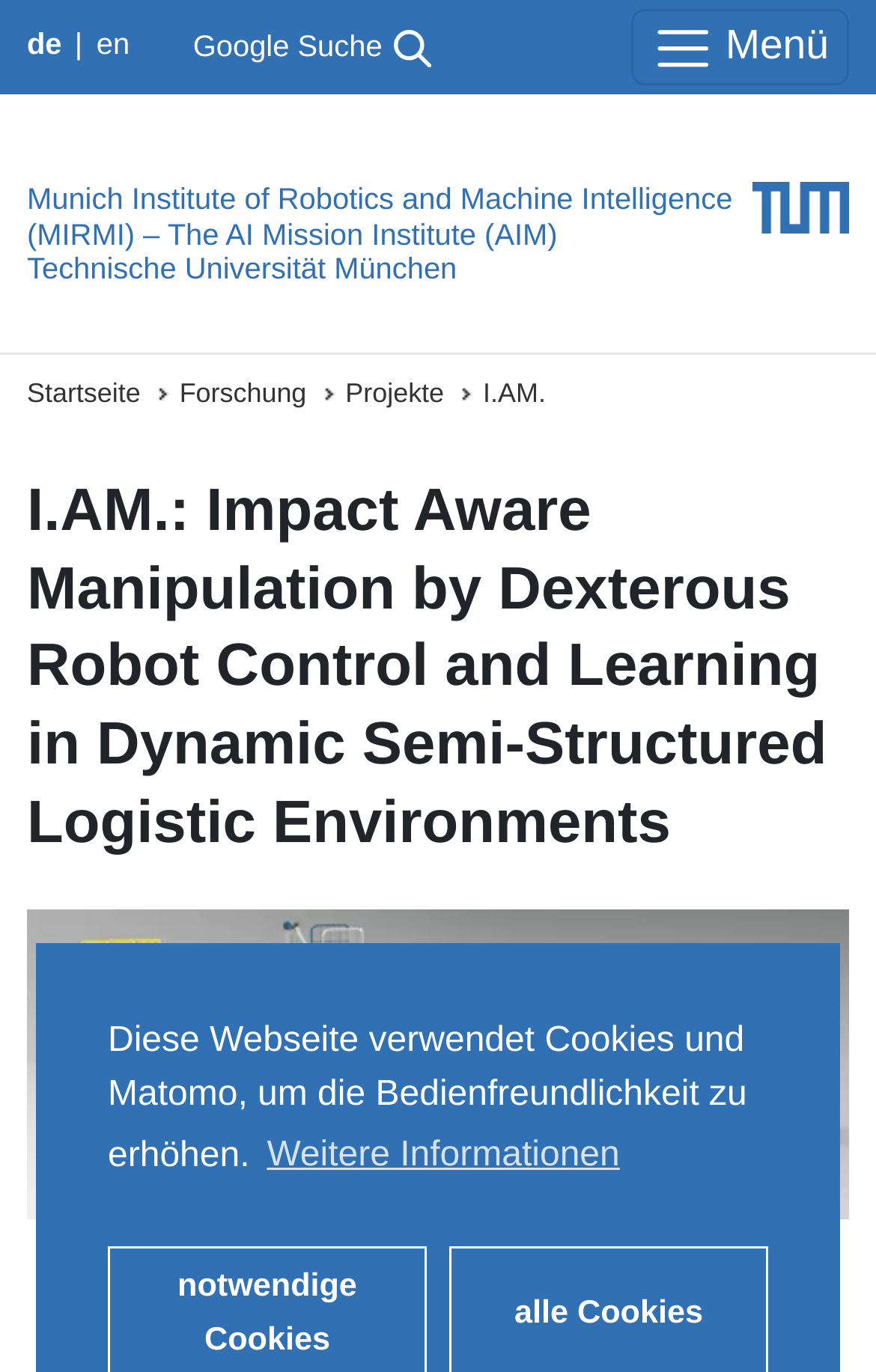What language options are available?
Using the visual information, answer the question in a single word or phrase.

Deutsch, English